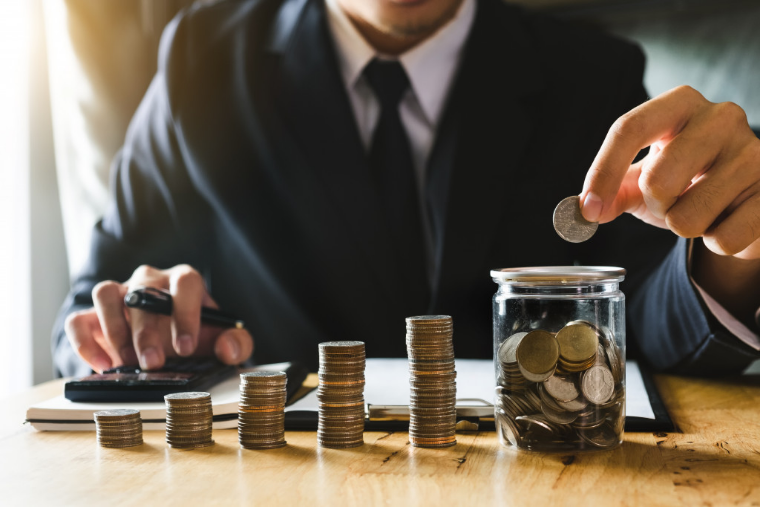What is the surface beneath the stacks of coins?
Based on the screenshot, answer the question with a single word or phrase.

A wooden table